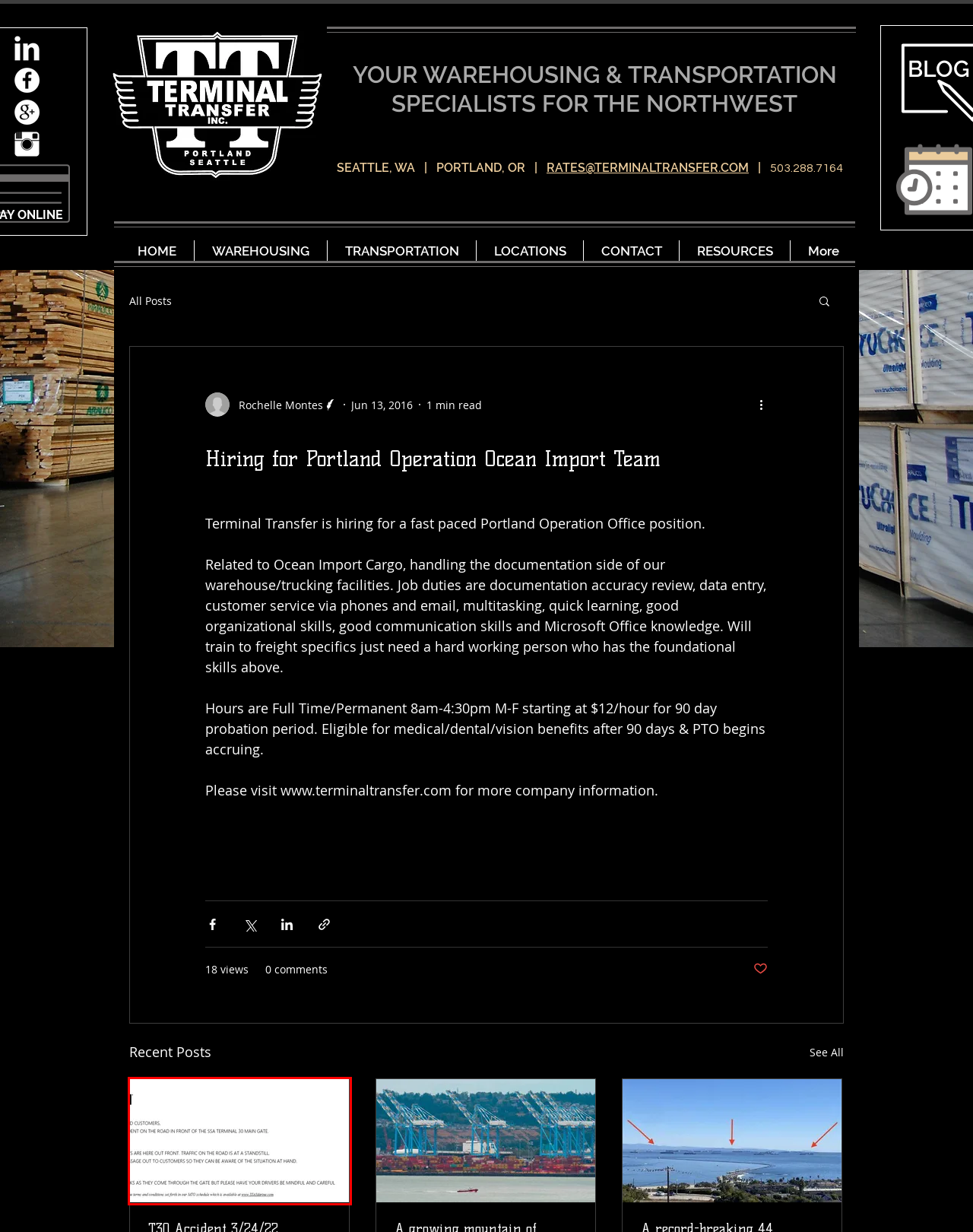Analyze the webpage screenshot with a red bounding box highlighting a UI element. Select the description that best matches the new webpage after clicking the highlighted element. Here are the options:
A. Contact | Portland & Seattle | Terminal Transfer
B. A growing mountain of shipping containers in Tacoma is latest pandemic symbol - Kiro7.com
C. T30 Accident 3/24/22
D. Warehousing & Transportation | Portland, Seattle | Terminal Transfer
E. Documents | Portland & Seattle | Terminal Transfer
F. Locations | Portland & Seattle | Terminal Transfer
G. Warehousing | Portland & Seattle | Customs | Terminal Transfer
H. Transportation | Portland & Seattle | FCL | LCL | Terminal Transfer

C